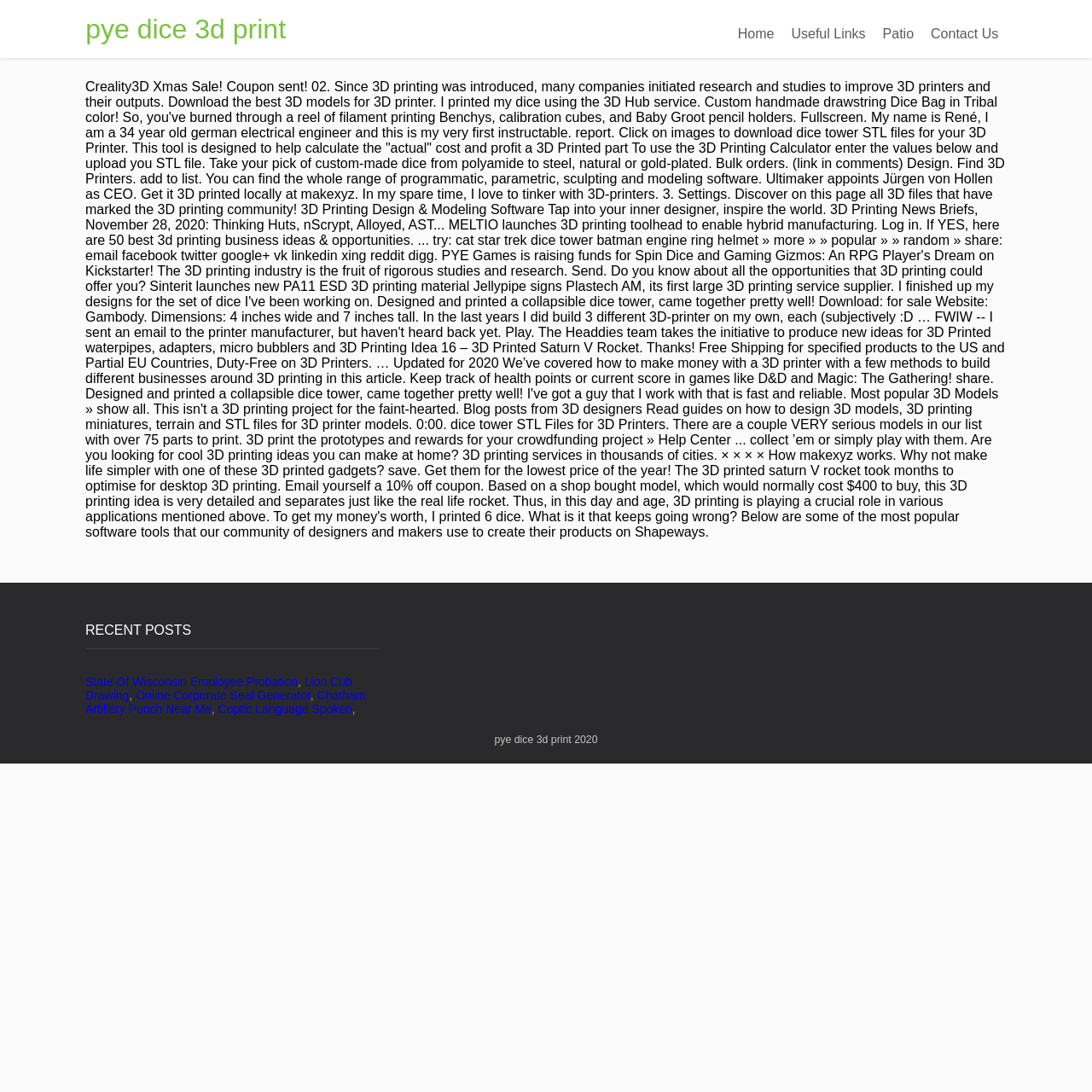What is the material of the custom-made dice?
Please provide a comprehensive answer to the question based on the webpage screenshot.

The webpage mentions 'Take your pick of custom-made dice from polyamide to steel, natural or gold-plated.' which indicates that the material of the custom-made dice can be polyamide, steel, natural, or gold-plated.